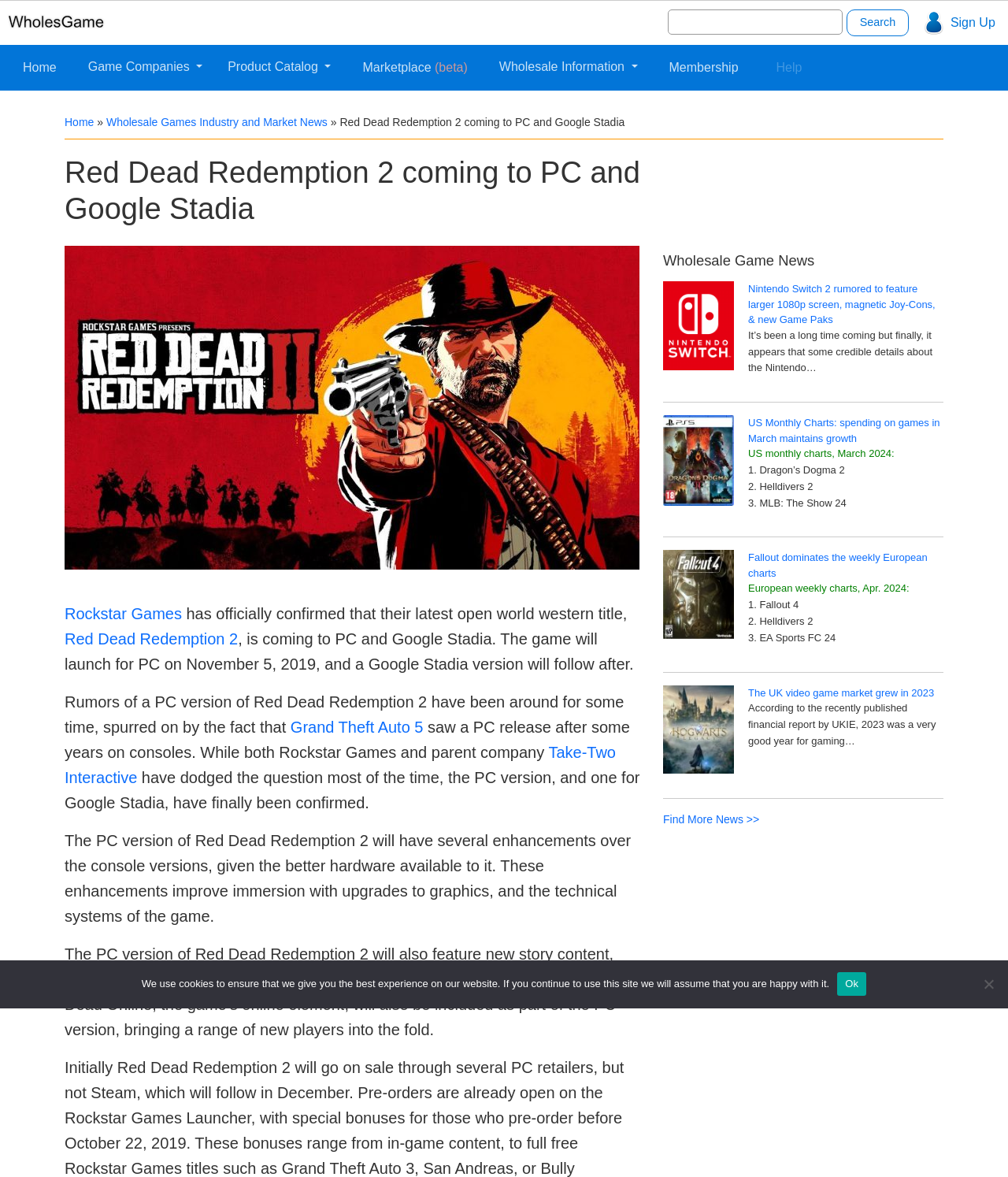Provide the bounding box coordinates for the specified HTML element described in this description: "jPV's MorphOS pages". The coordinates should be four float numbers ranging from 0 to 1, in the format [left, top, right, bottom].

None